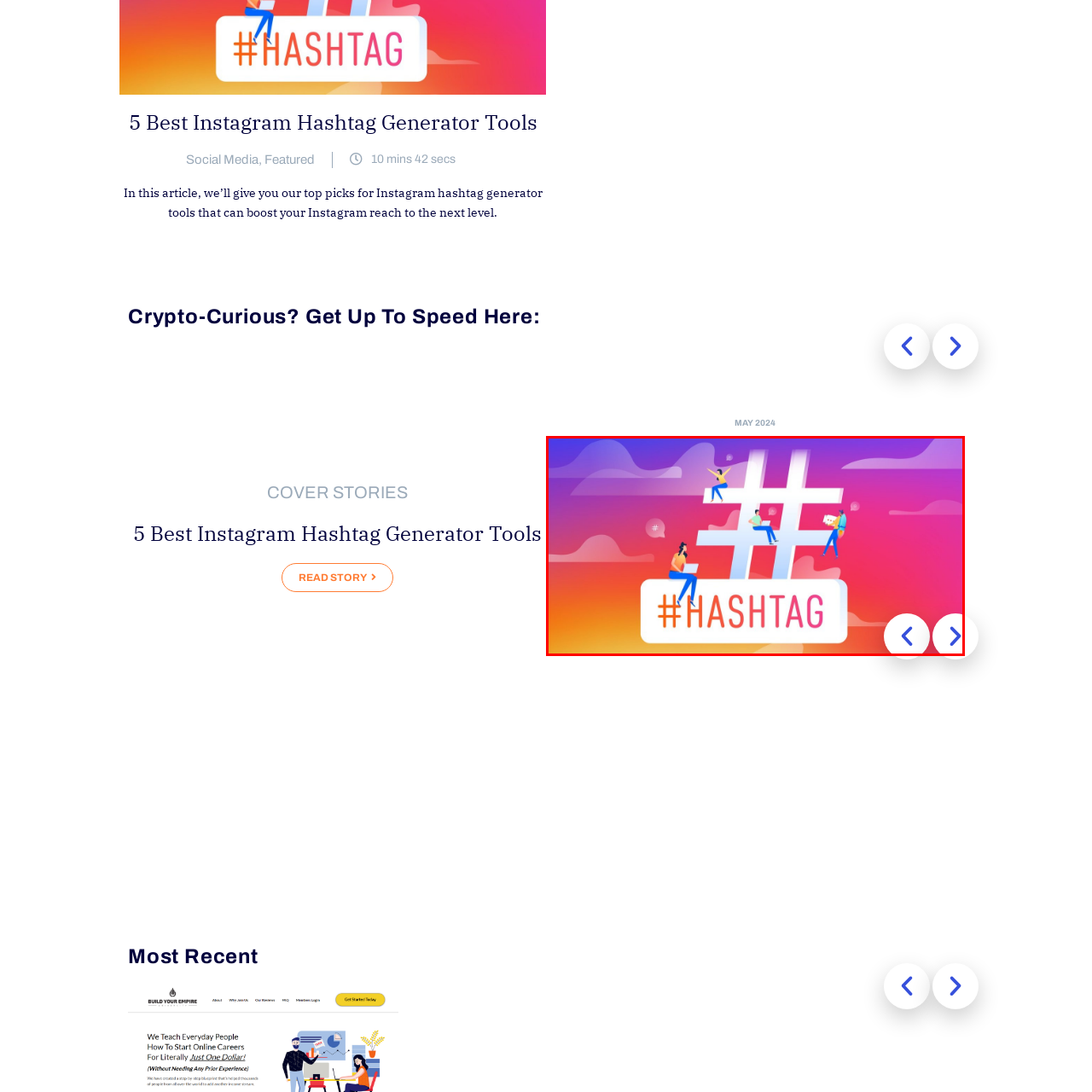Examine the section enclosed by the red box and give a brief answer to the question: What colors make up the vibrant gradient?

Orange and purple